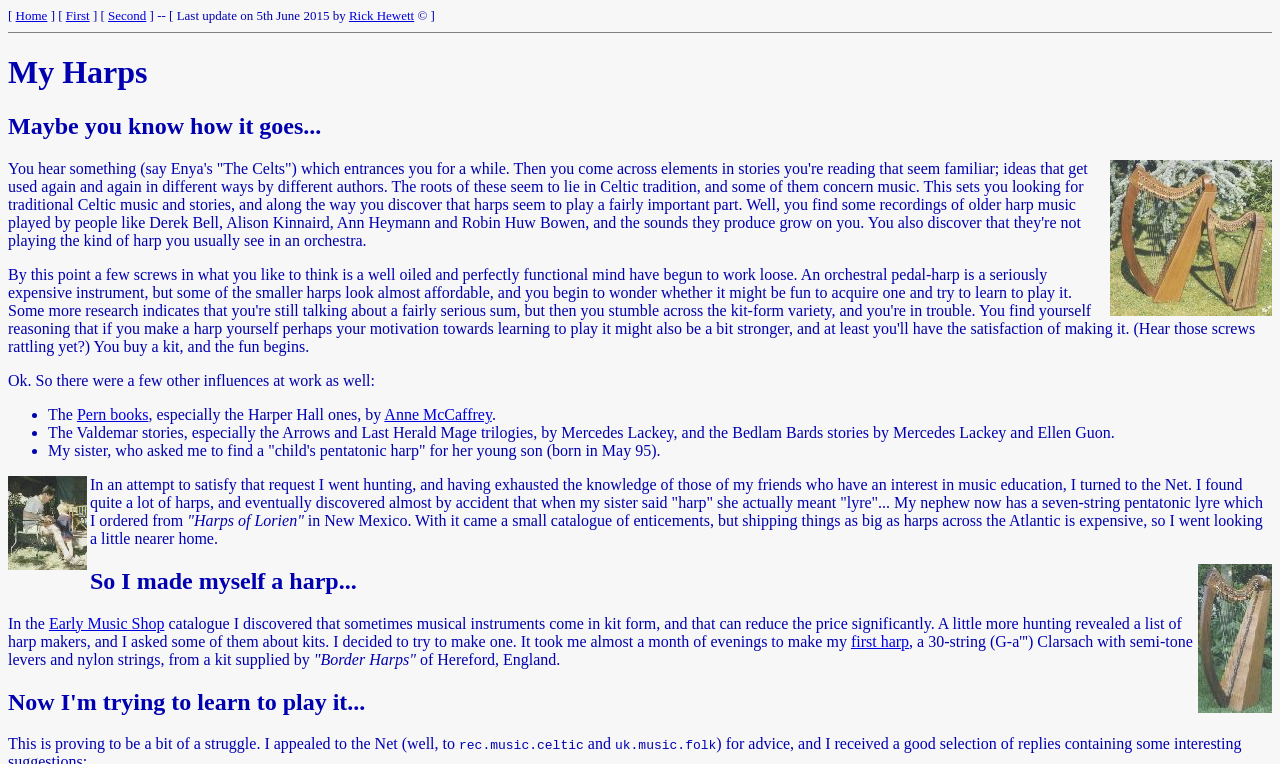Using the format (top-left x, top-left y, bottom-right x, bottom-right y), and given the element description, identify the bounding box coordinates within the screenshot: Second

[0.084, 0.01, 0.114, 0.03]